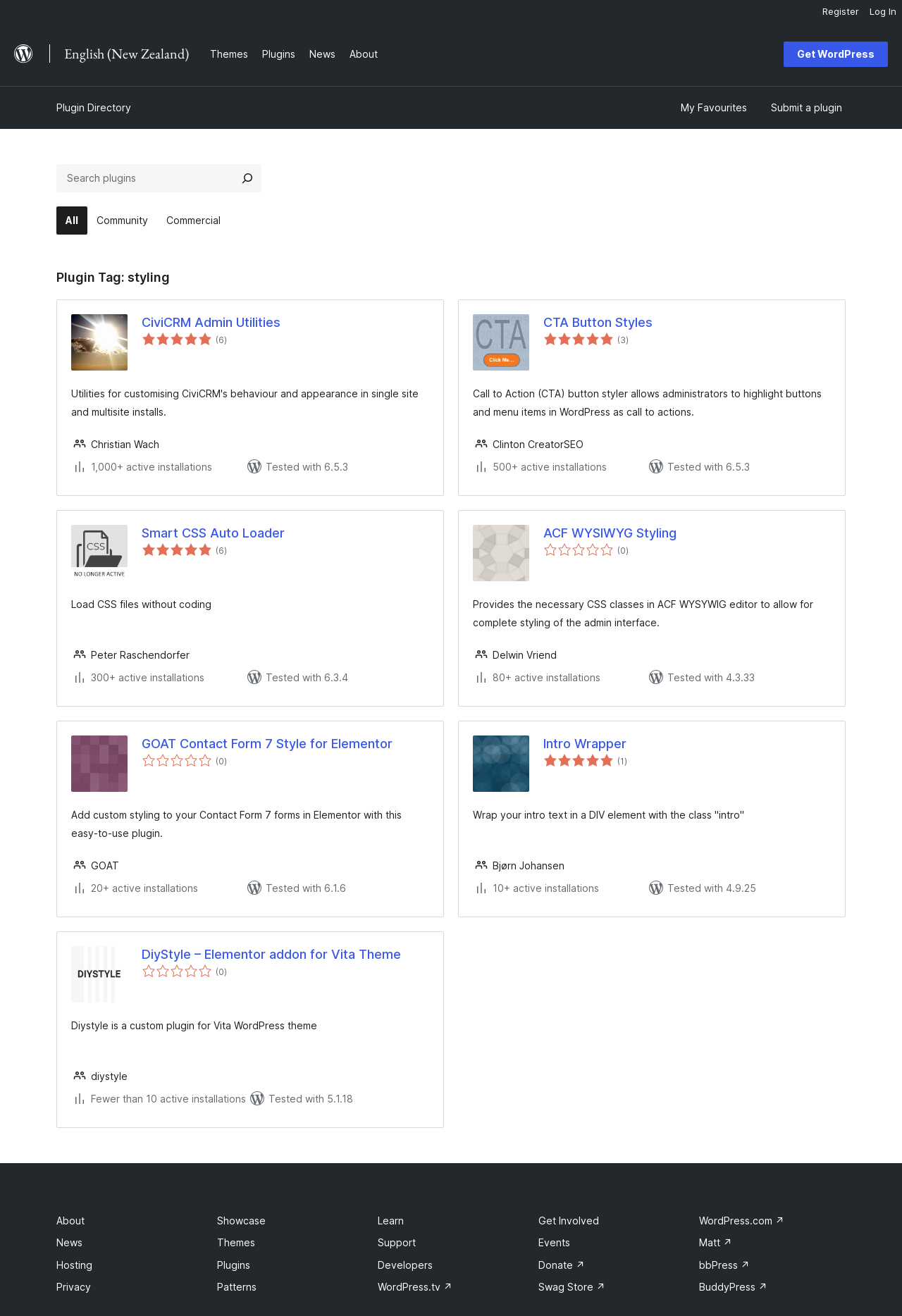Determine the bounding box coordinates for the HTML element described here: "Smart CSS Auto Loader".

[0.157, 0.399, 0.476, 0.411]